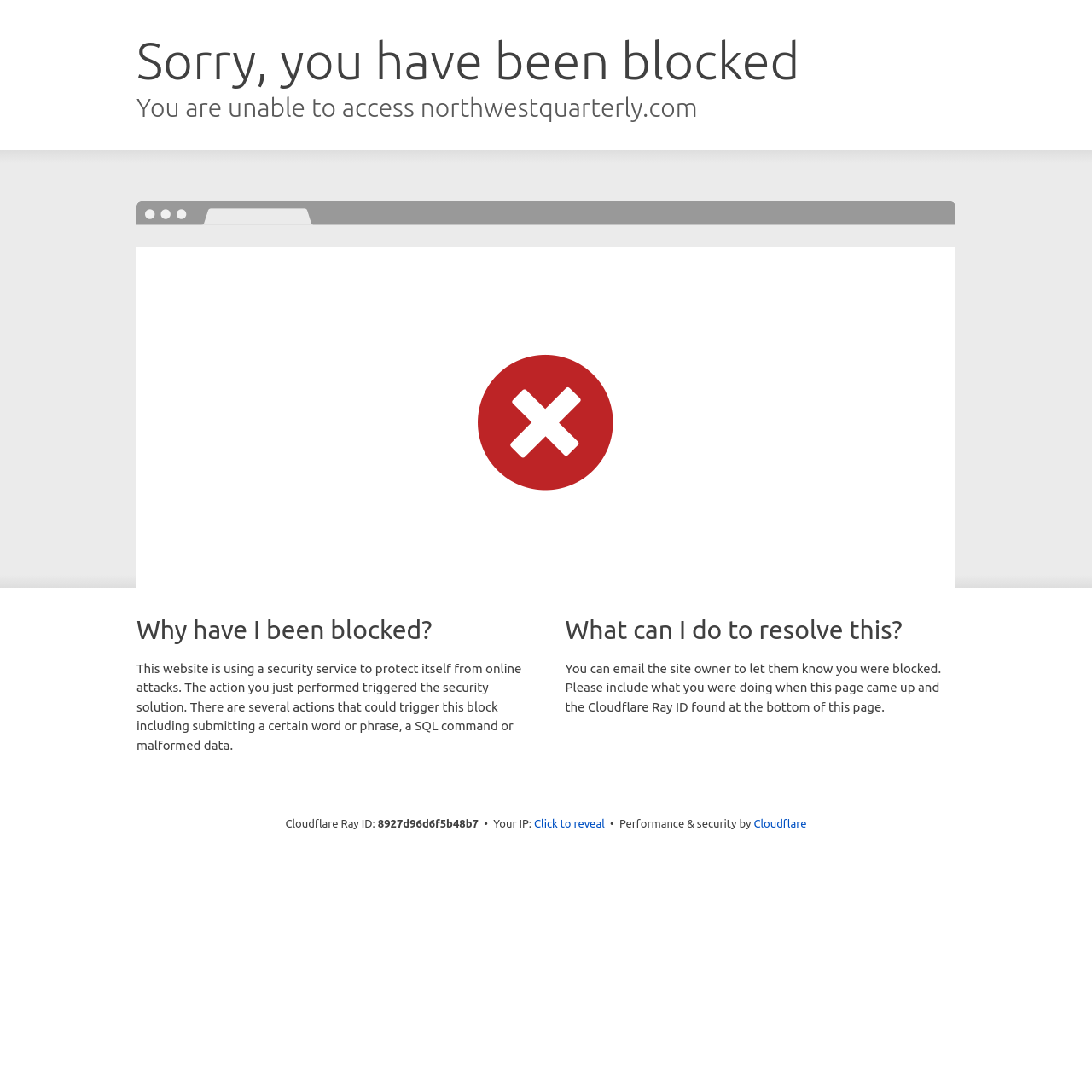Locate the primary heading on the webpage and return its text.

Sorry, you have been blocked